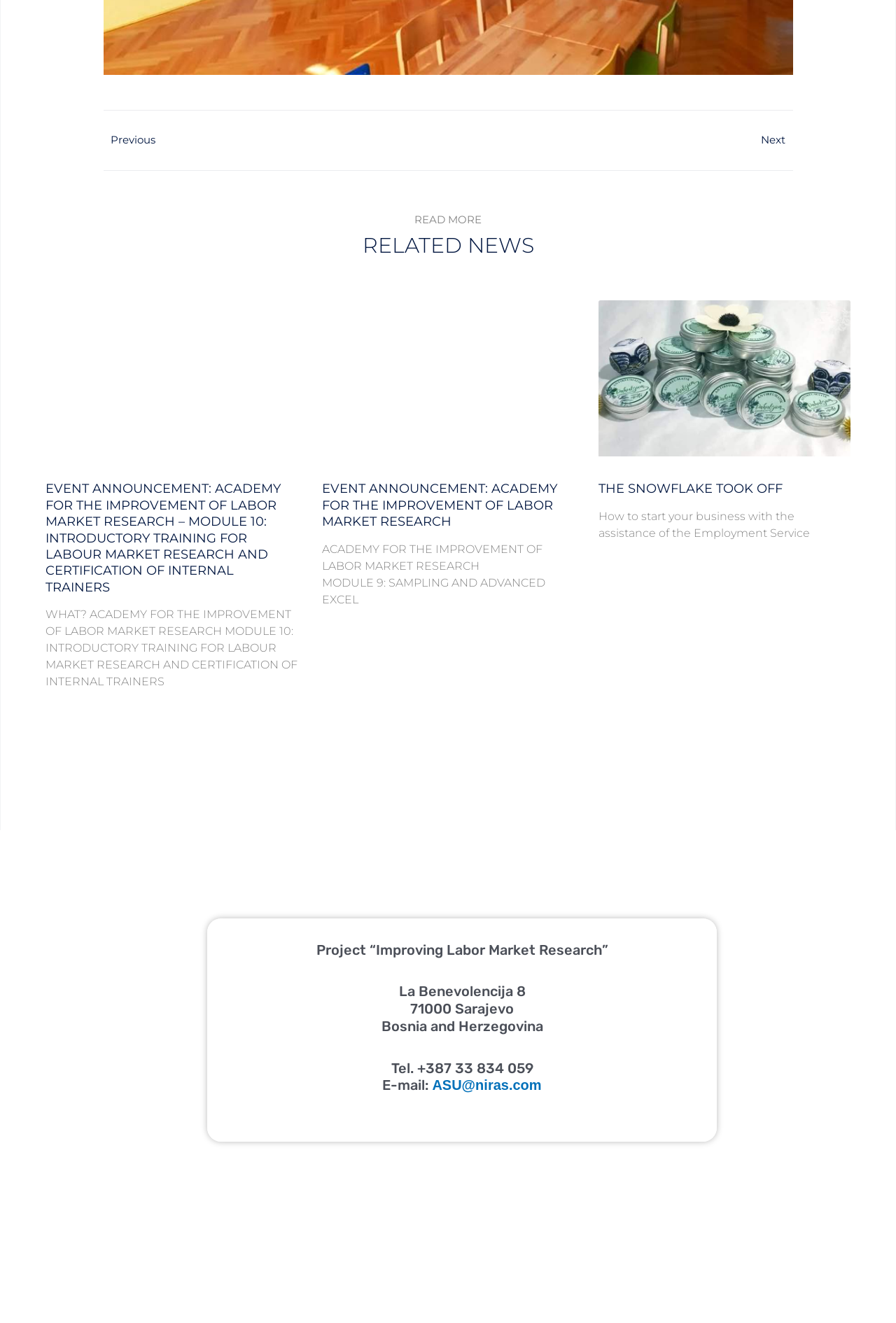How many articles are on the webpage?
Answer the question using a single word or phrase, according to the image.

3